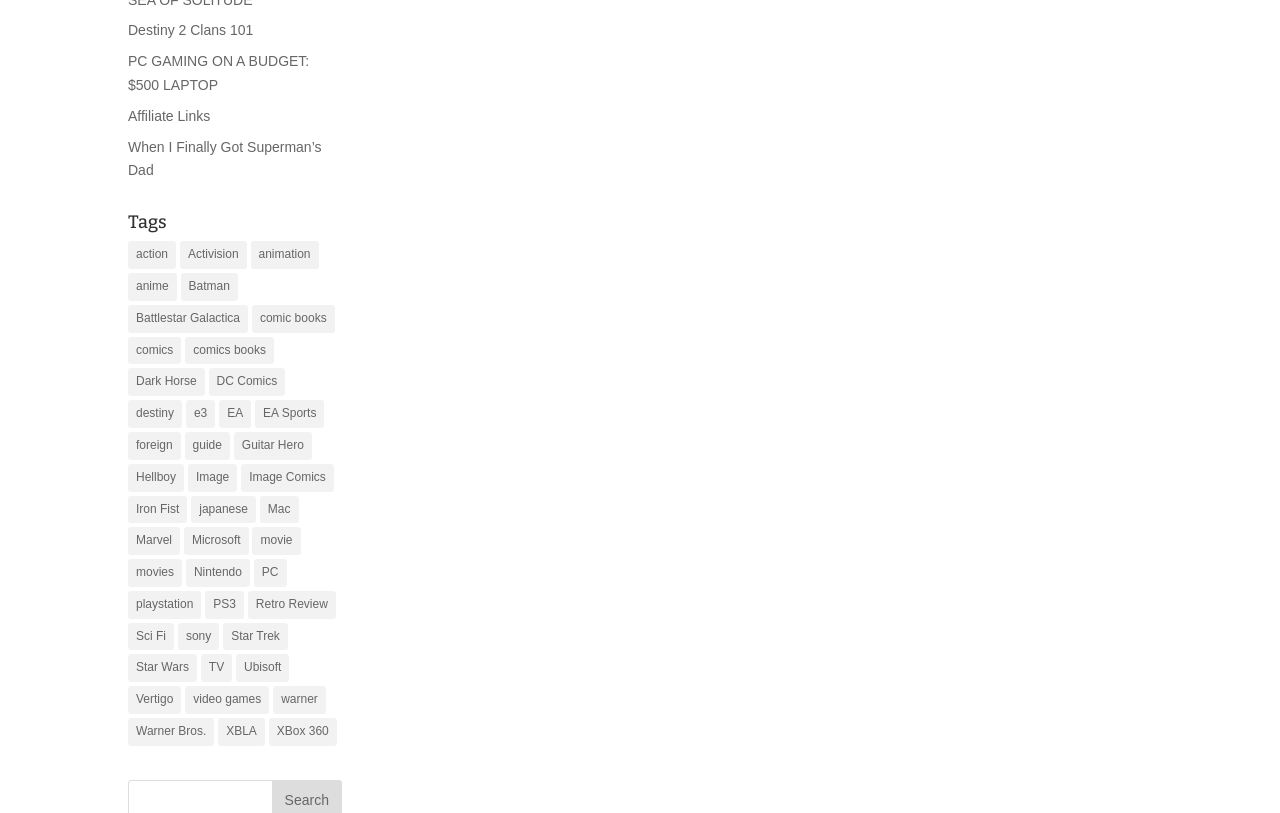Is there a tag related to PC gaming on this webpage?
With the help of the image, please provide a detailed response to the question.

I looked at the list of tags and found a link that says 'PC GAMING ON A BUDGET: $500 LAPTOP', which indicates that there is a tag related to PC gaming on this webpage.